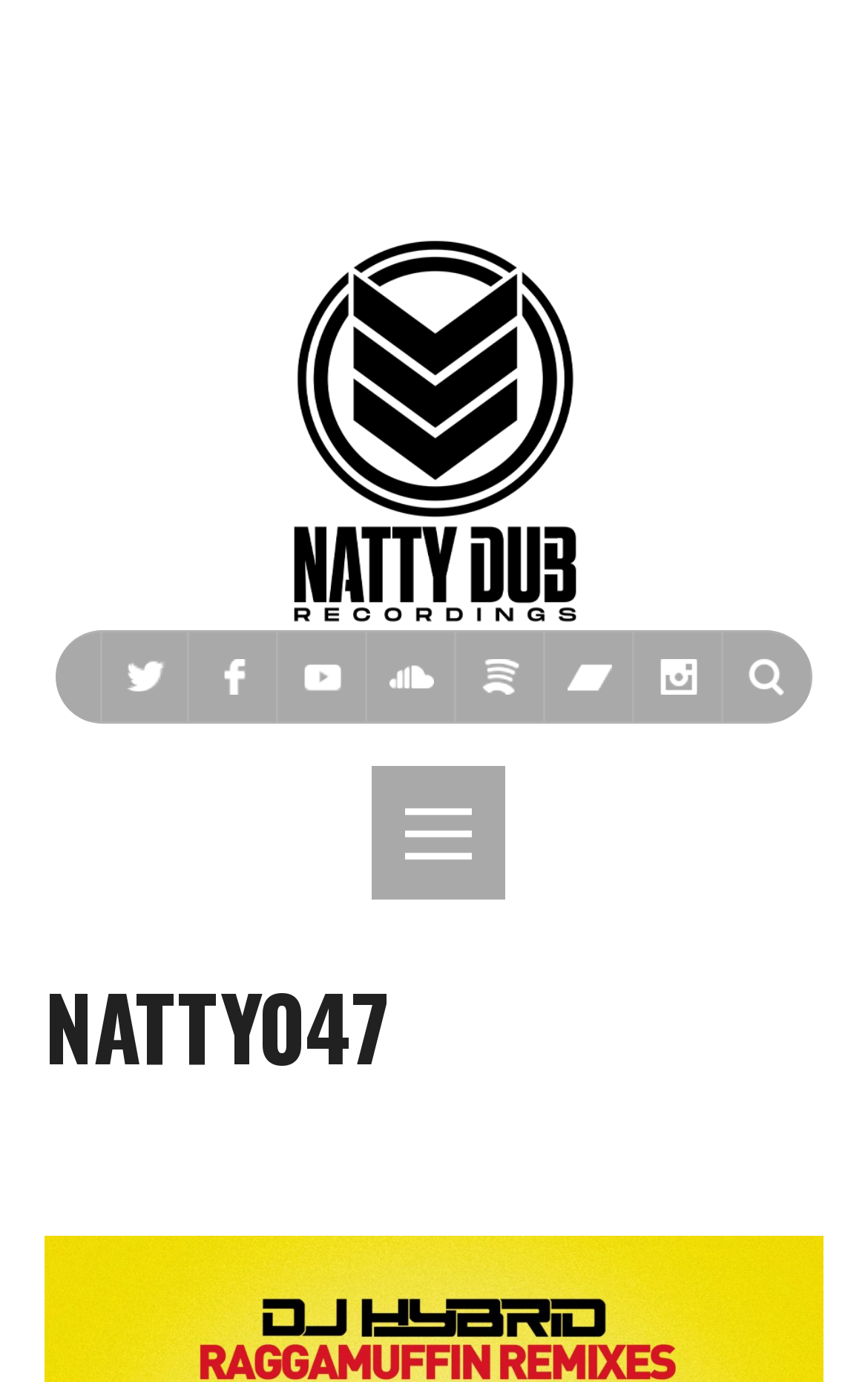How many columns are there in the layout table?
Using the image, answer in one word or phrase.

1